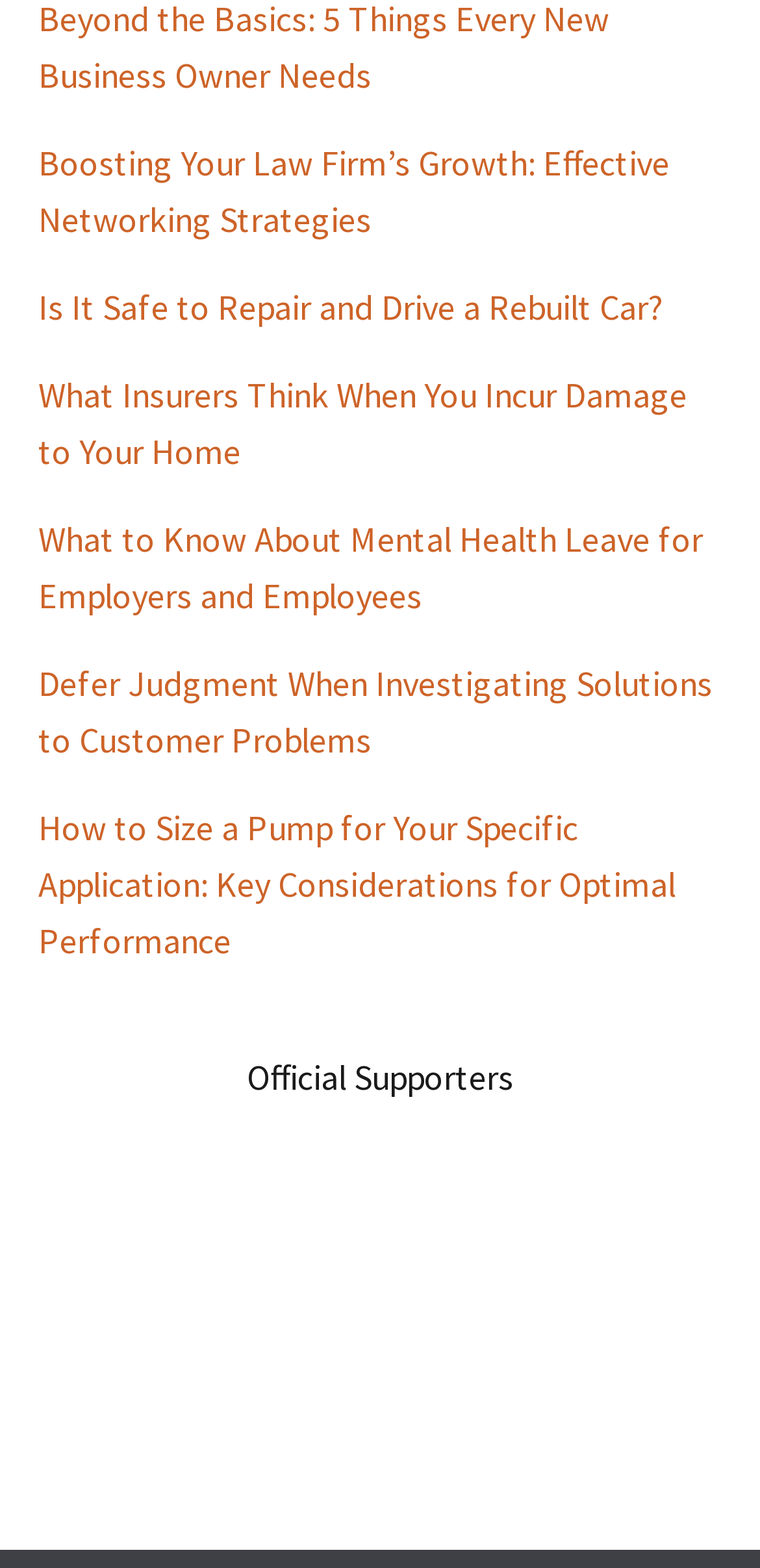Answer in one word or a short phrase: 
How many images are on the webpage?

8